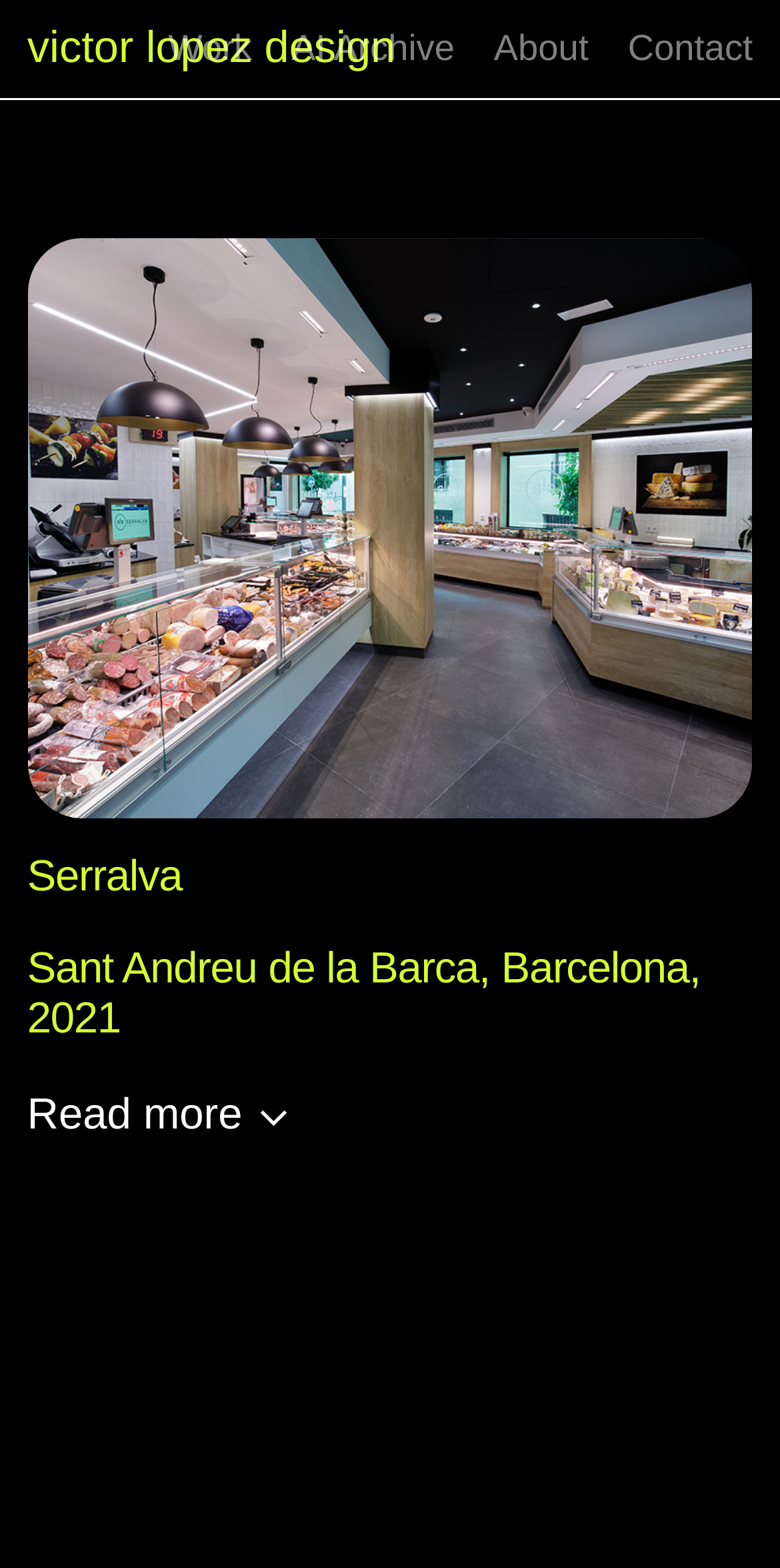Based on the image, provide a detailed response to the question:
What is the location of the Serralva project?

I inferred this answer by looking at the static text element 'Sant Andreu de la Barca, Barcelona, 2021' which provides the location and year of the project.